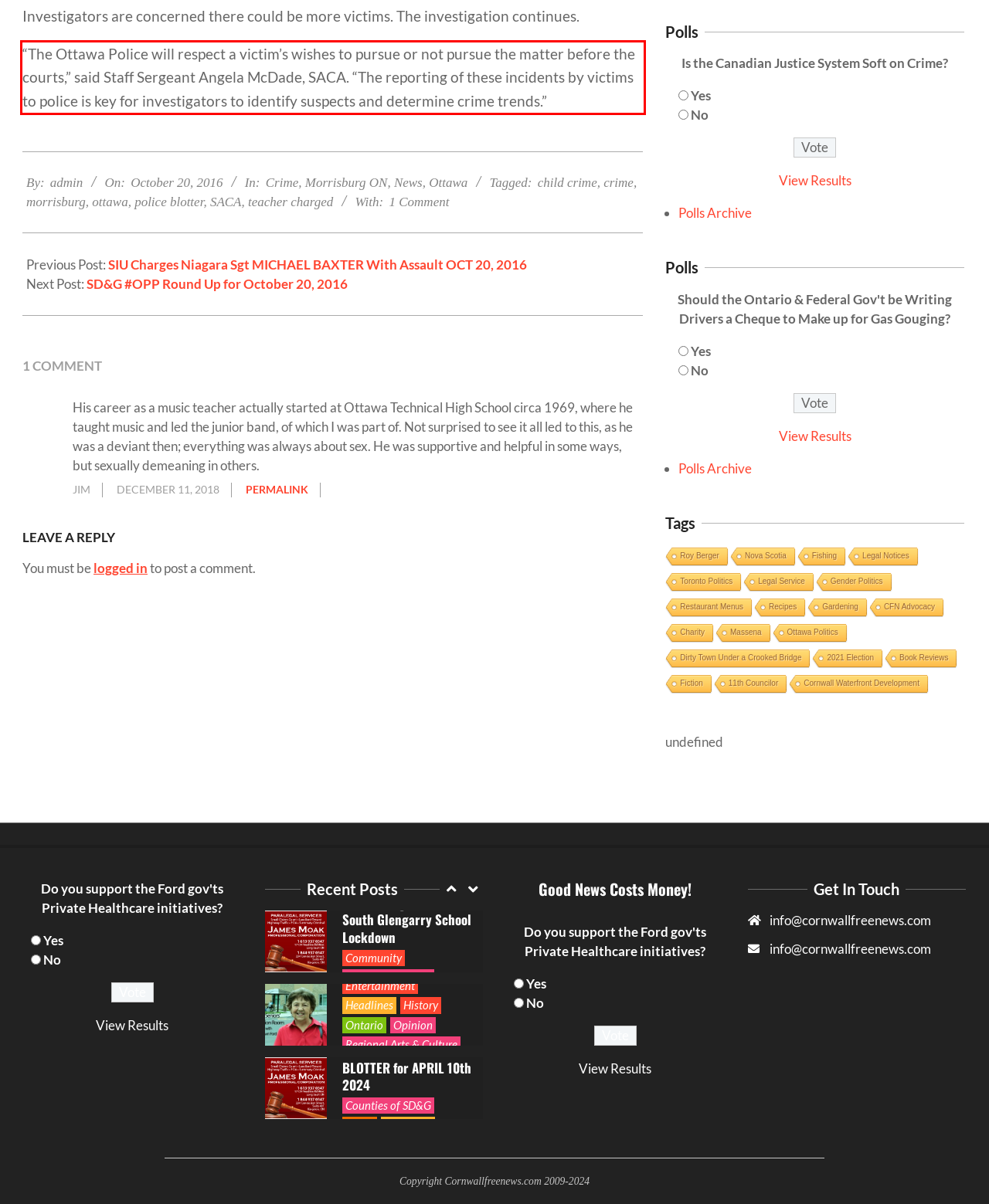You have a screenshot of a webpage with a red bounding box. Use OCR to generate the text contained within this red rectangle.

“The Ottawa Police will respect a victim’s wishes to pursue or not pursue the matter before the courts,” said Staff Sergeant Angela McDade, SACA. “The reporting of these incidents by victims to police is key for investigators to identify suspects and determine crime trends.”